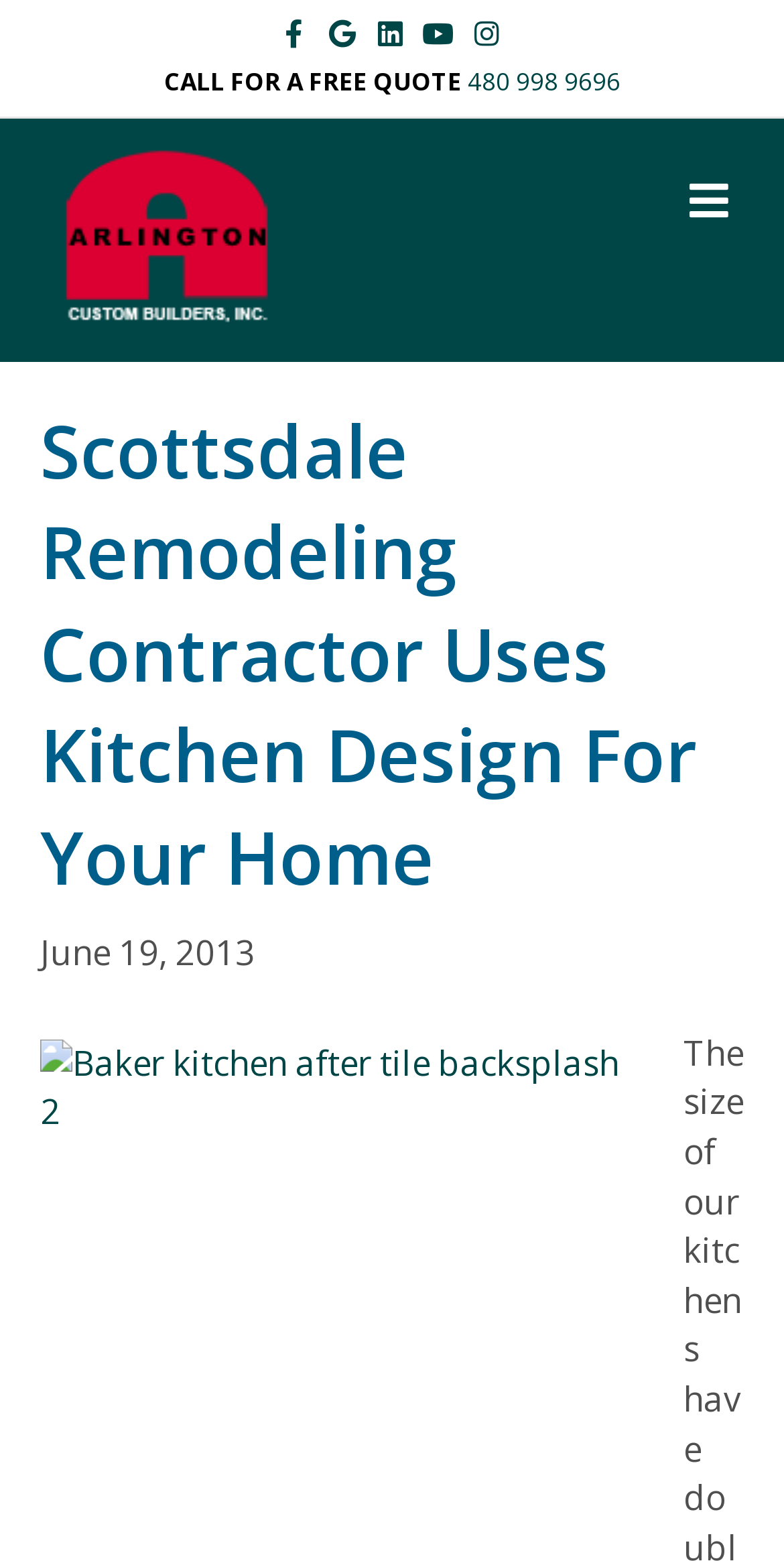How many social media links are there?
Provide a detailed answer to the question, using the image to inform your response.

I counted the number of social media links by looking at the links at the top of the page, which are 'Facebook', 'Google', 'Linkedin', 'Youtube', and 'Instagram'.